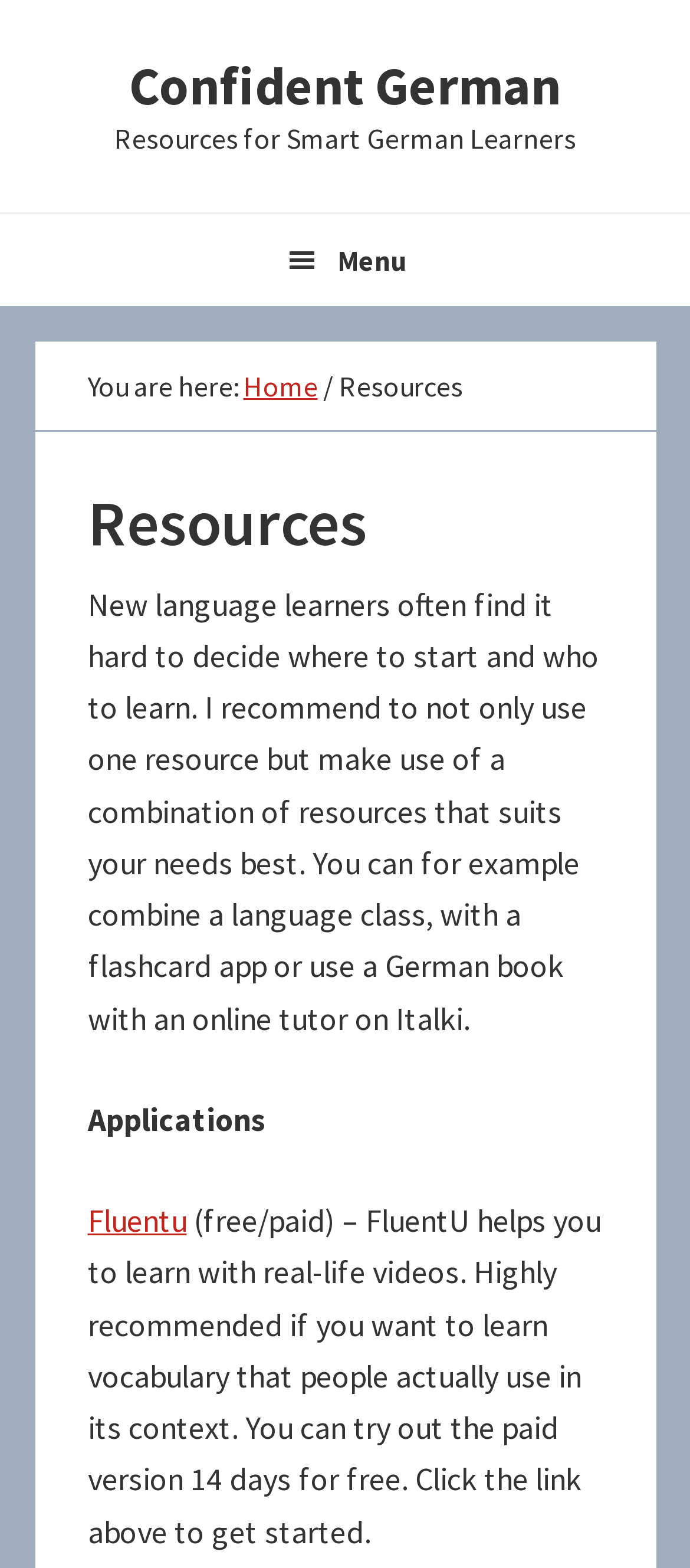Answer the following in one word or a short phrase: 
What is the name of the website?

Confident German